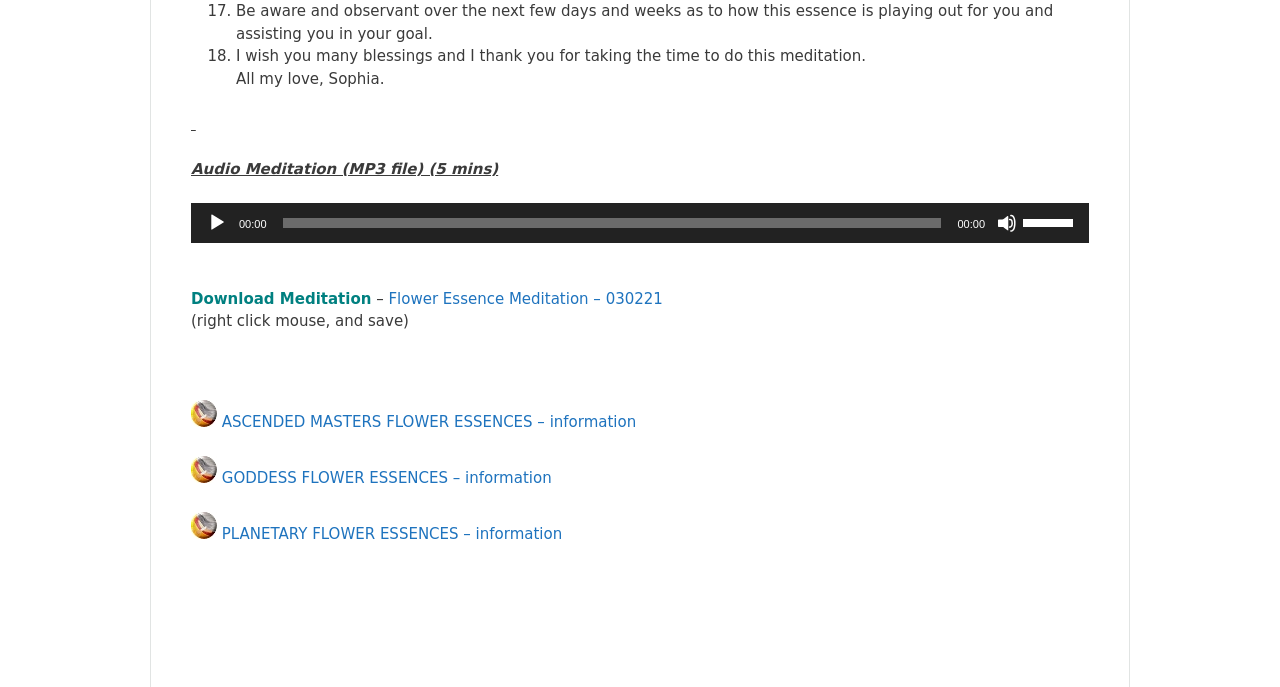Find the bounding box coordinates of the area that needs to be clicked in order to achieve the following instruction: "Search for something". The coordinates should be specified as four float numbers between 0 and 1, i.e., [left, top, right, bottom].

None